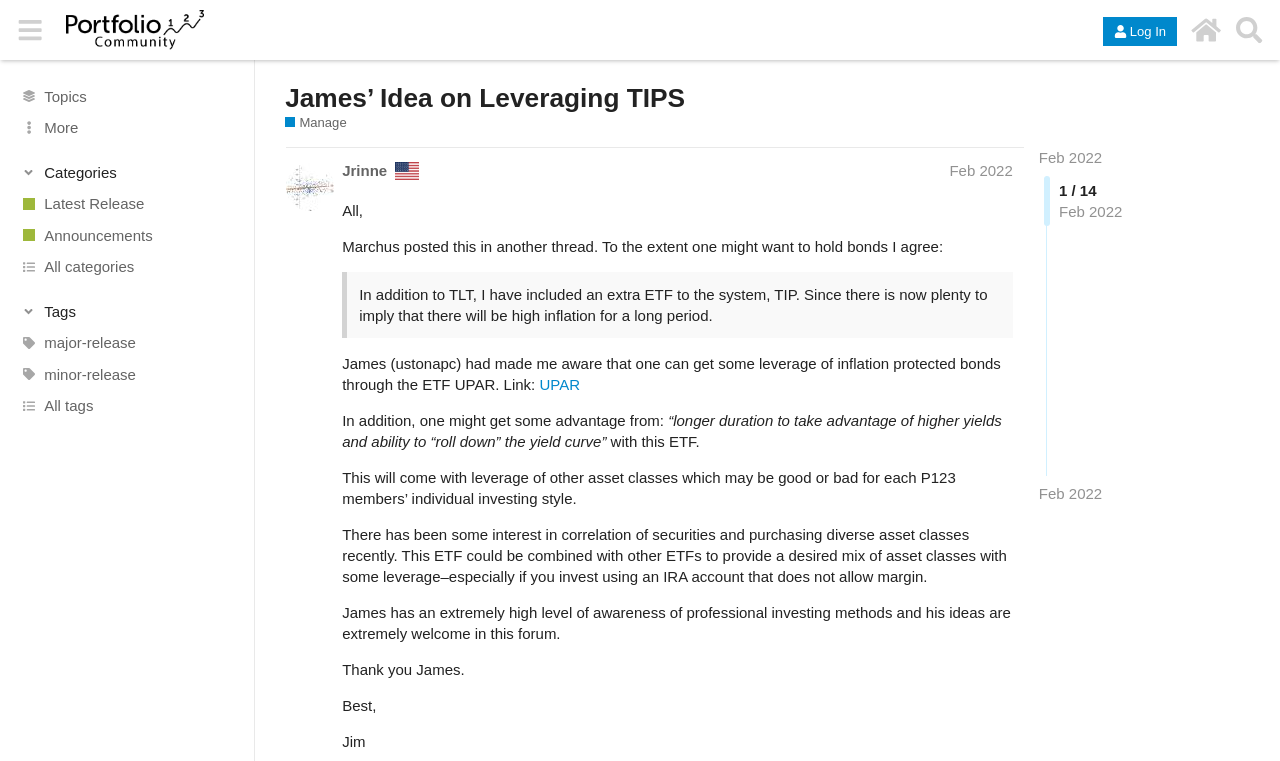Please answer the following question using a single word or phrase: 
What is the ETF mentioned in the post?

UPAR